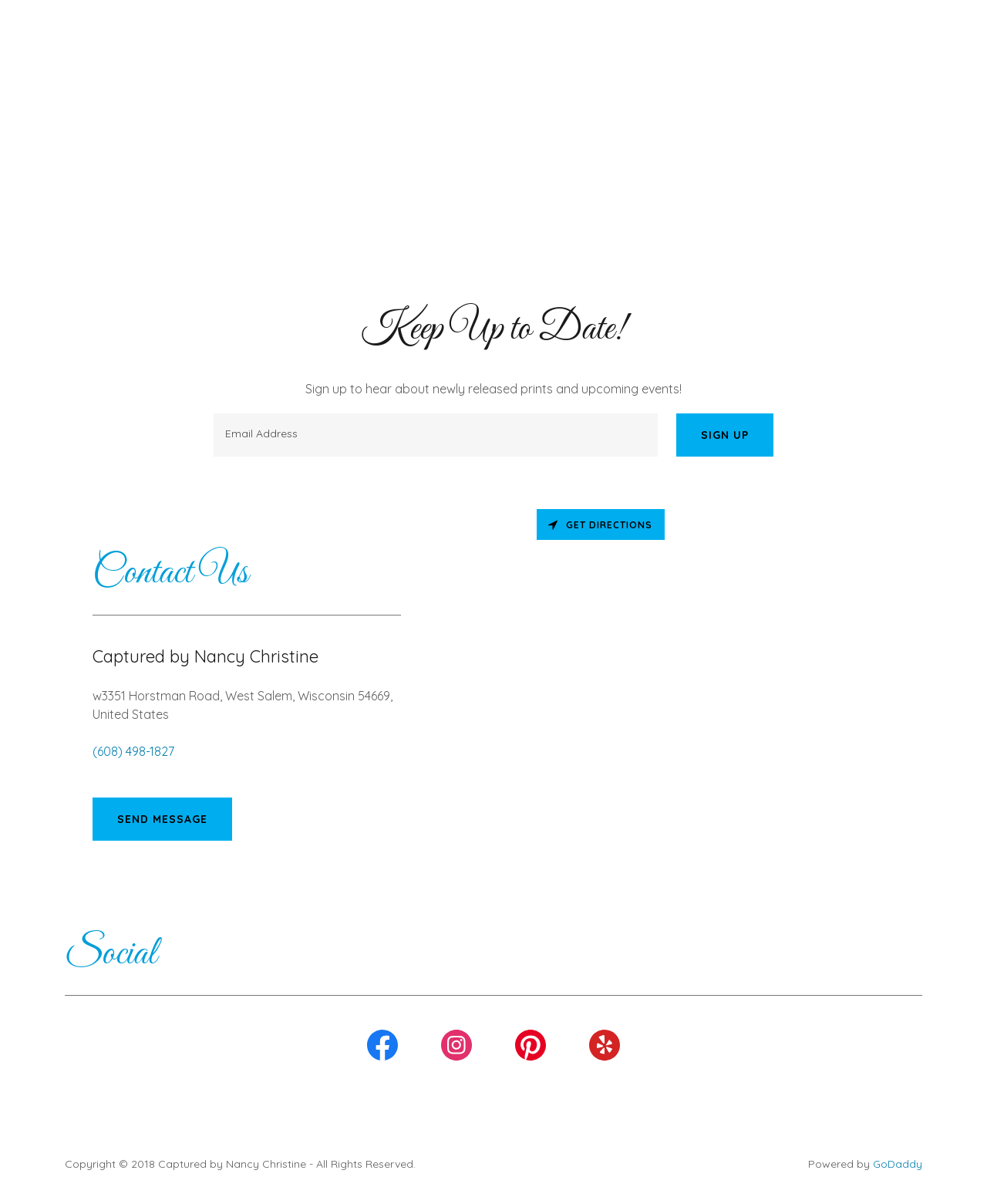Highlight the bounding box coordinates of the element you need to click to perform the following instruction: "Send a message to Captured by Nancy Christine."

[0.094, 0.662, 0.235, 0.698]